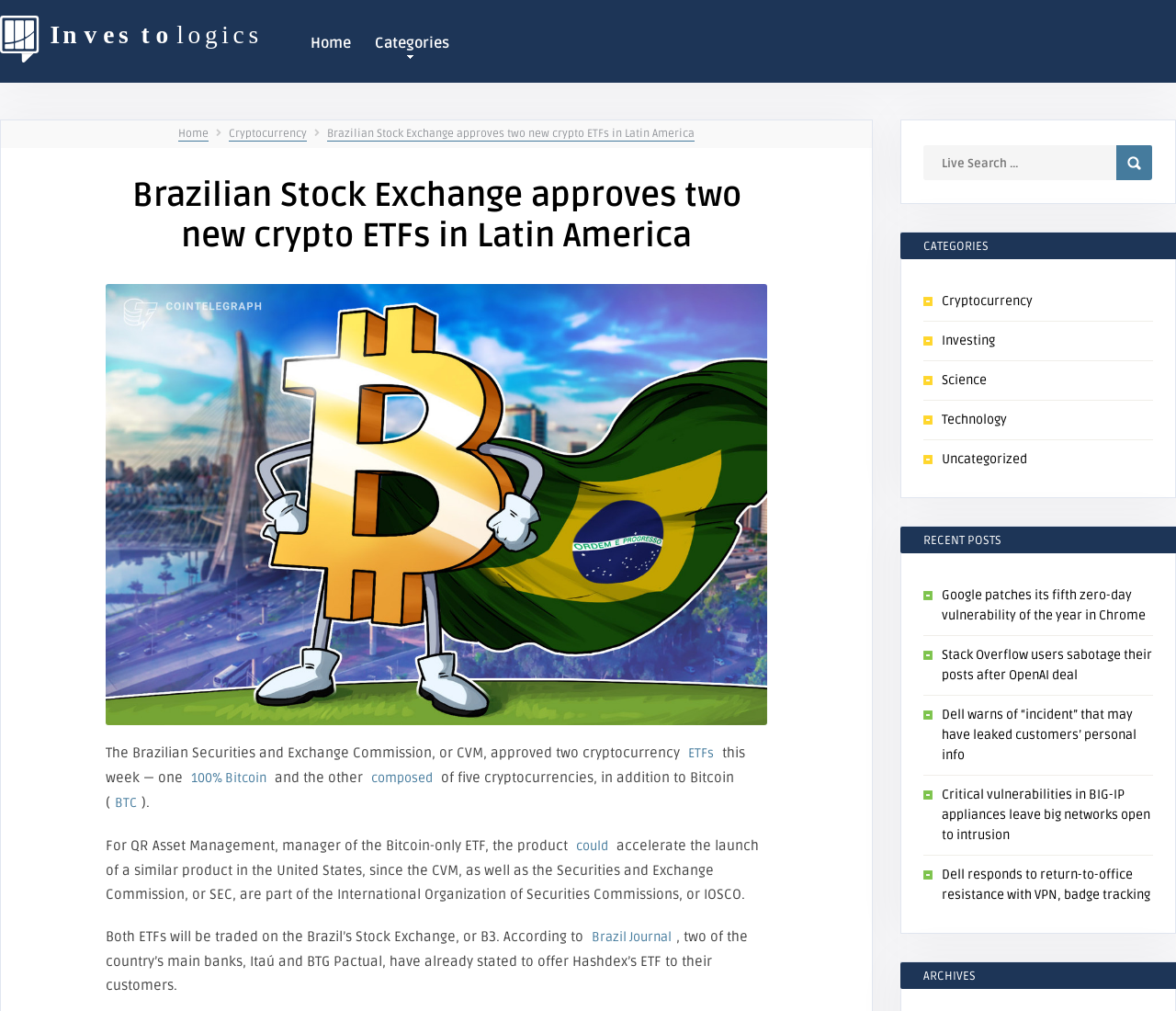Pinpoint the bounding box coordinates of the element that must be clicked to accomplish the following instruction: "Browse the 'Cryptocurrency' category". The coordinates should be in the format of four float numbers between 0 and 1, i.e., [left, top, right, bottom].

[0.801, 0.29, 0.878, 0.305]